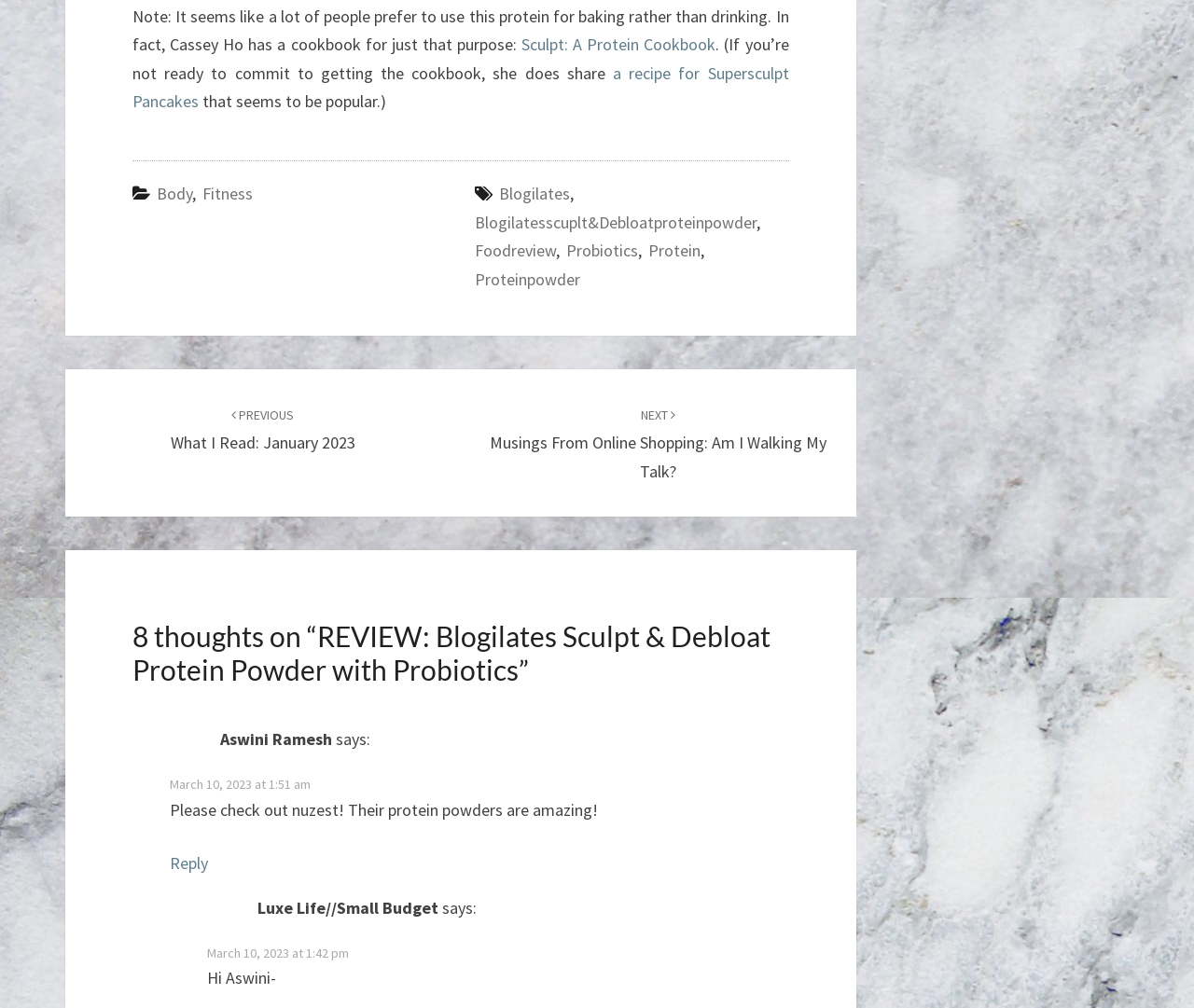What is the name of the cookbook mentioned?
Using the visual information, reply with a single word or short phrase.

Sculpt: A Protein Cookbook